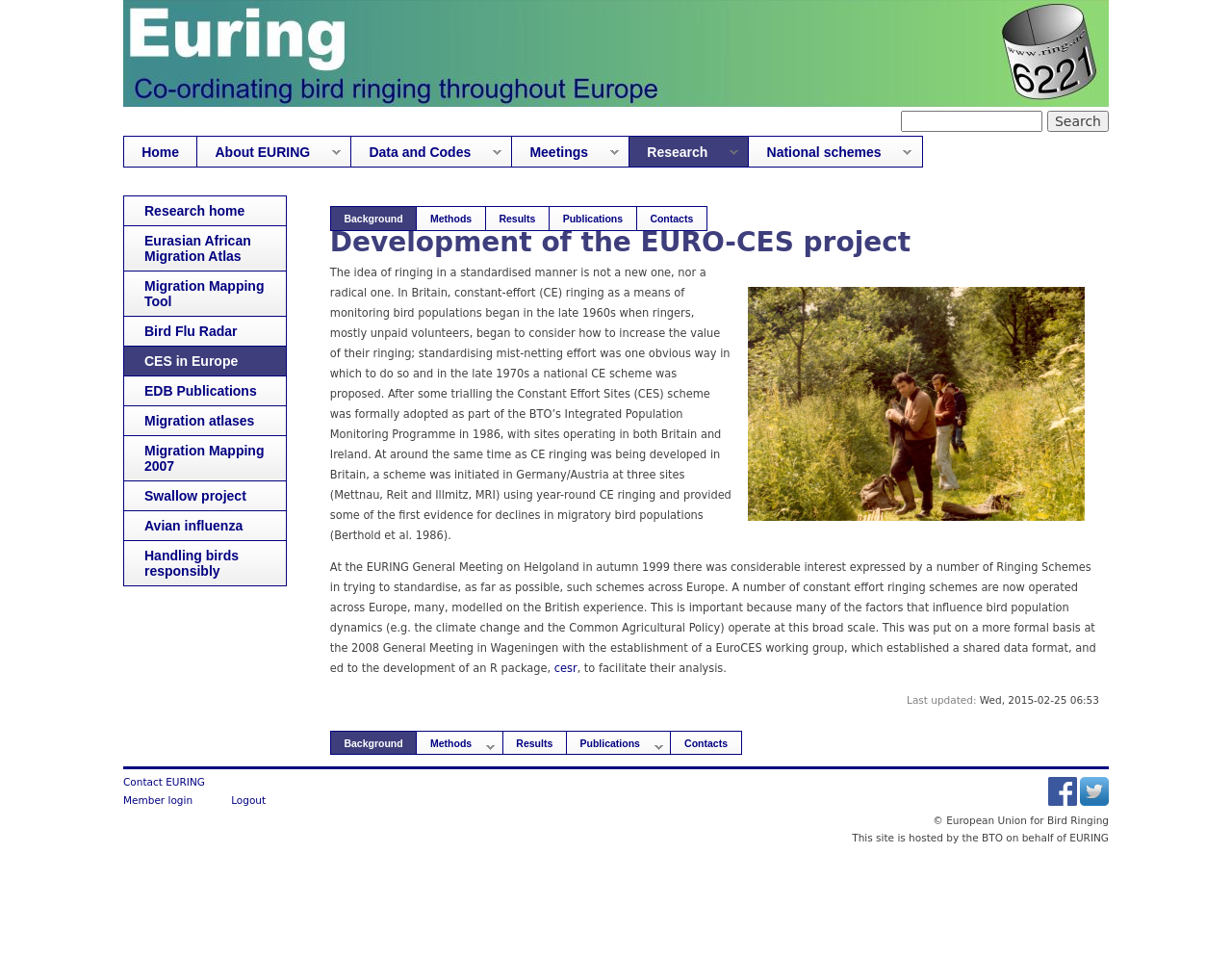Look at the image and write a detailed answer to the question: 
How many links are there in the navigation menu?

The navigation menu is located at the top of the webpage and contains links to 'Home', 'About EURING', 'Data and Codes', 'Meetings', 'Research', and 'National schemes'. There are 6 links in total.